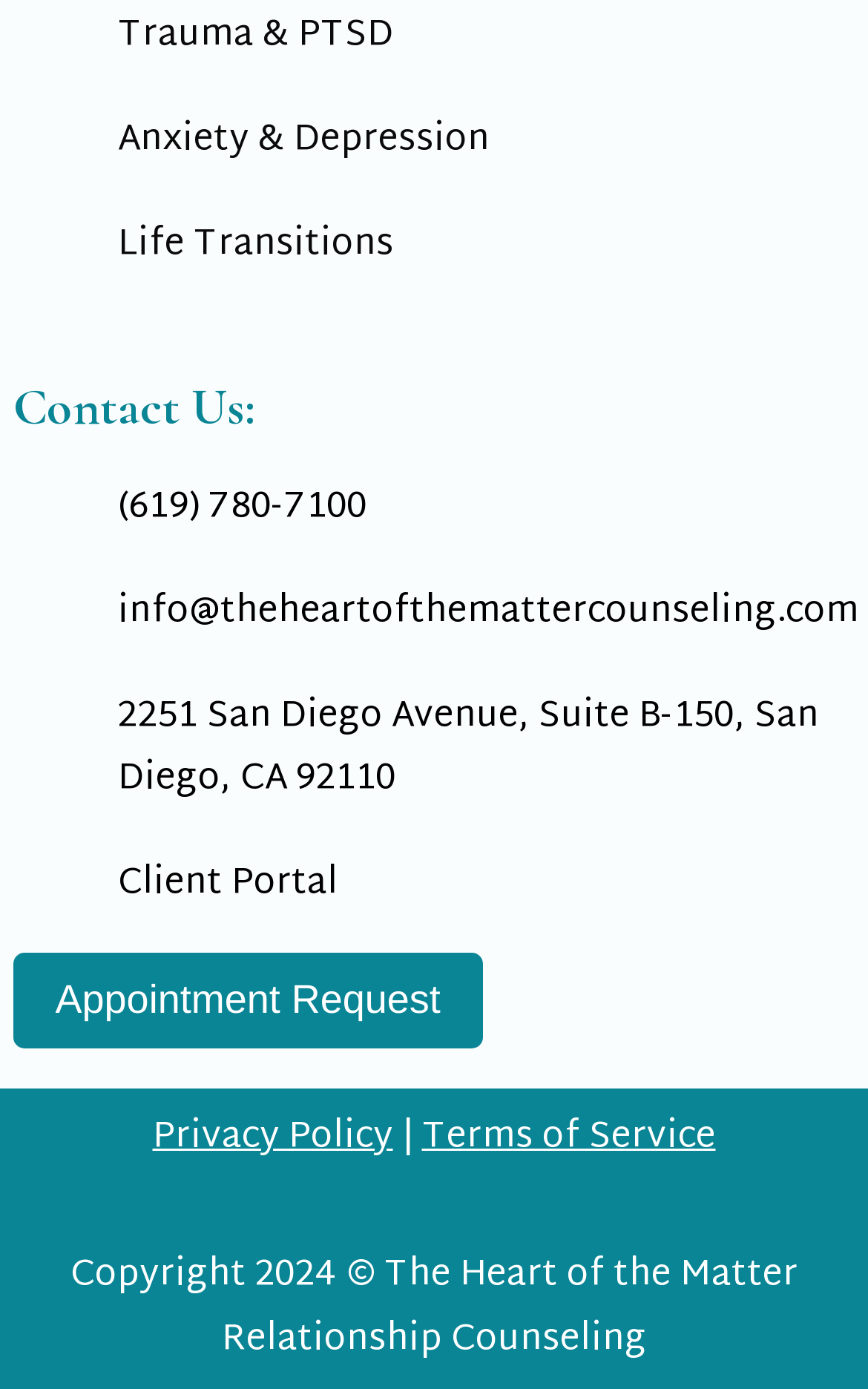Identify the bounding box of the UI element that matches this description: "San Diego, CA 92110".

[0.135, 0.493, 0.943, 0.586]